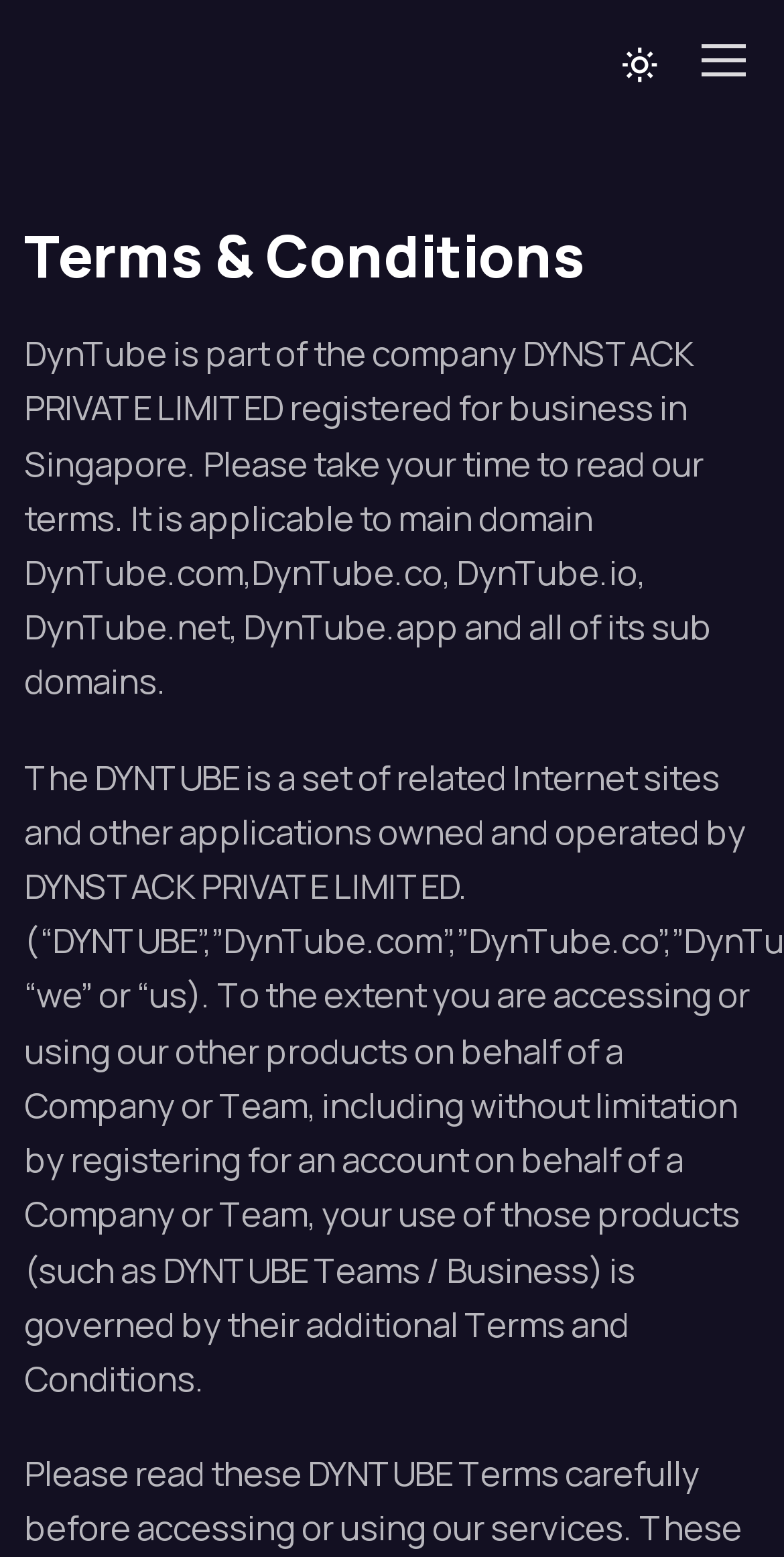Determine the bounding box for the UI element described here: "parent_node: Menu aria-label="Toggle navigation"".

[0.882, 0.016, 0.959, 0.062]